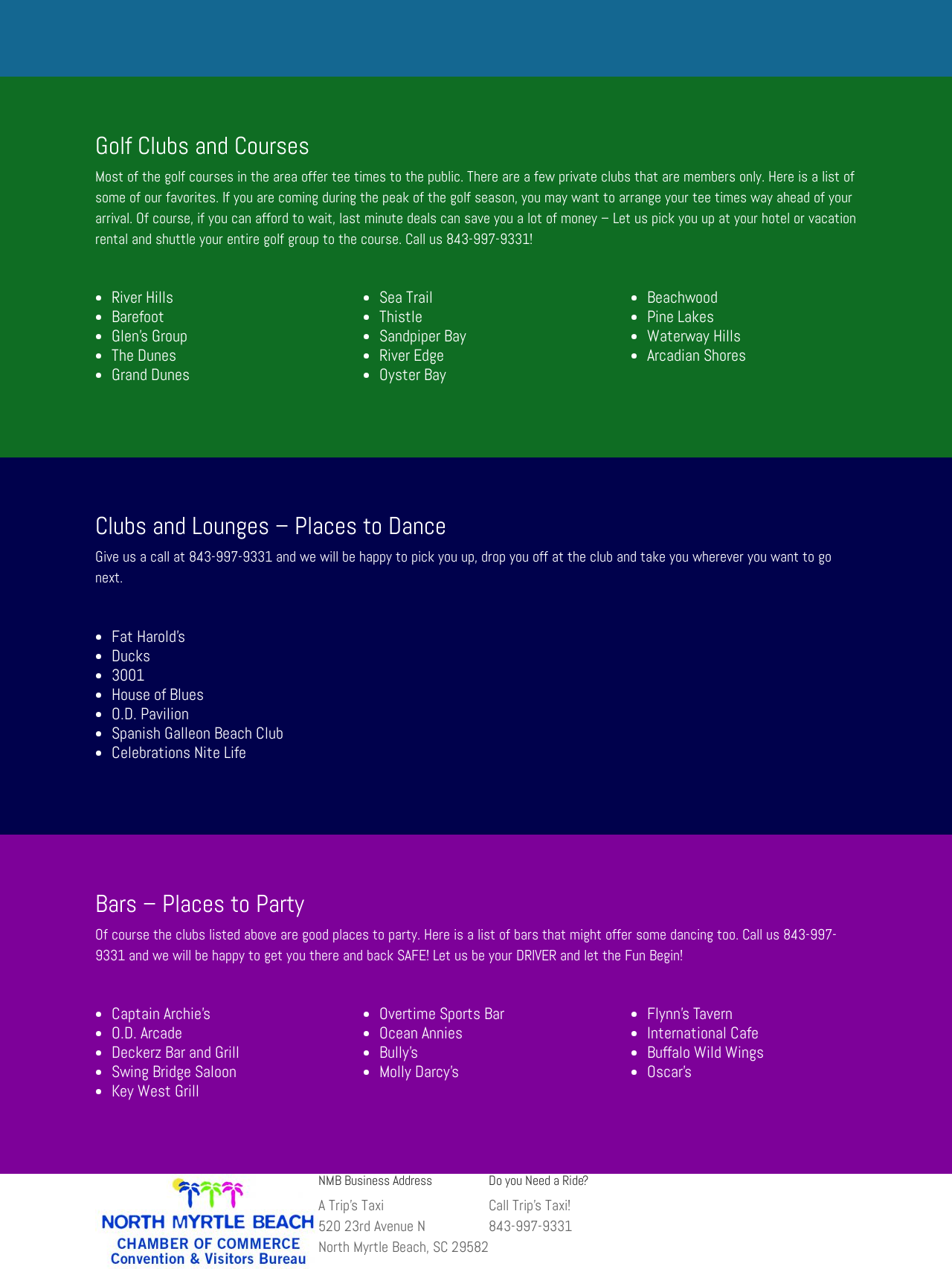Specify the bounding box coordinates of the element's area that should be clicked to execute the given instruction: "Contact us through email". The coordinates should be four float numbers between 0 and 1, i.e., [left, top, right, bottom].

None